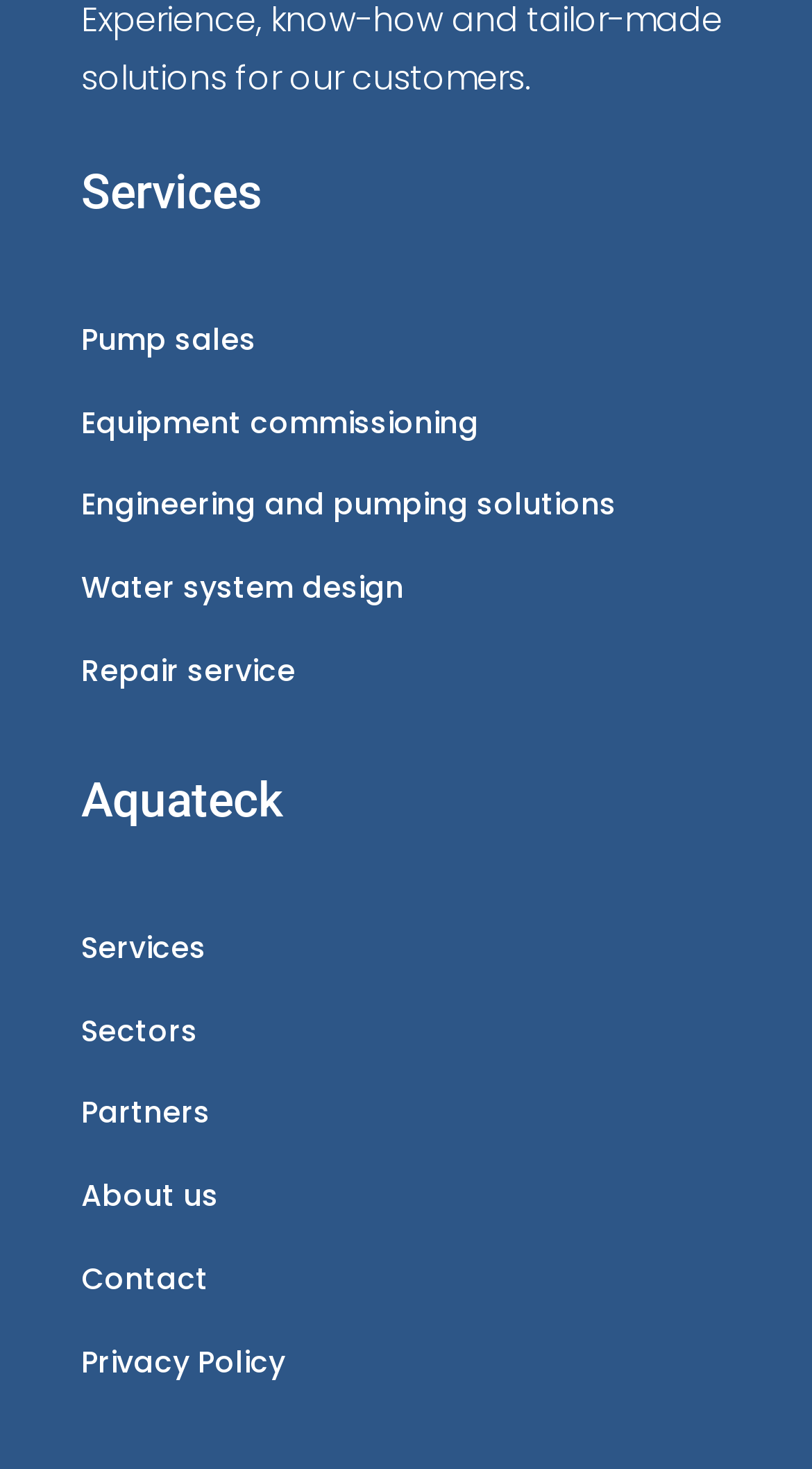Please identify the bounding box coordinates of the area that needs to be clicked to follow this instruction: "Click the MENU button".

None